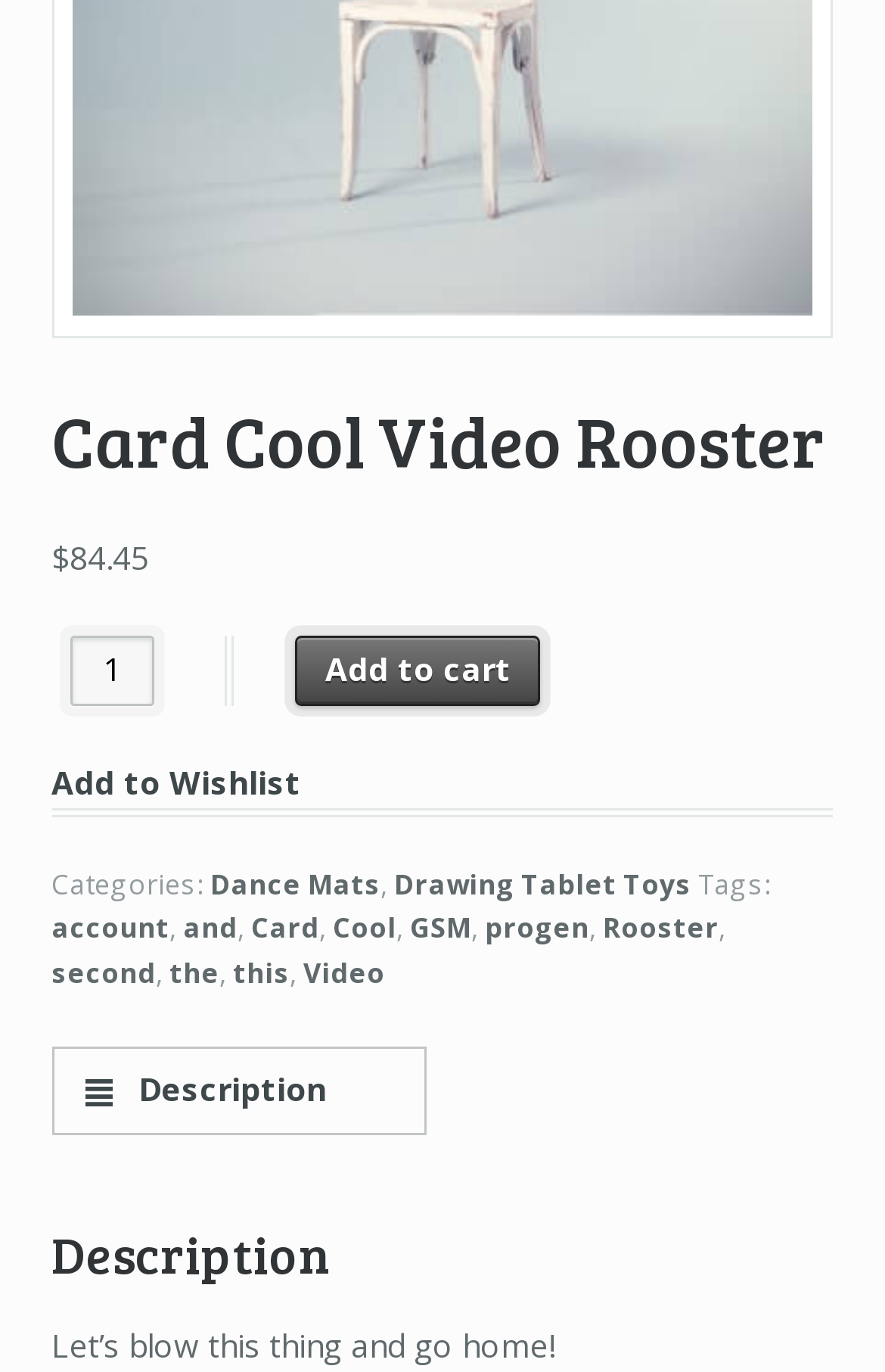Please specify the bounding box coordinates of the element that should be clicked to execute the given instruction: 'View product description'. Ensure the coordinates are four float numbers between 0 and 1, expressed as [left, top, right, bottom].

[0.058, 0.762, 0.482, 0.827]